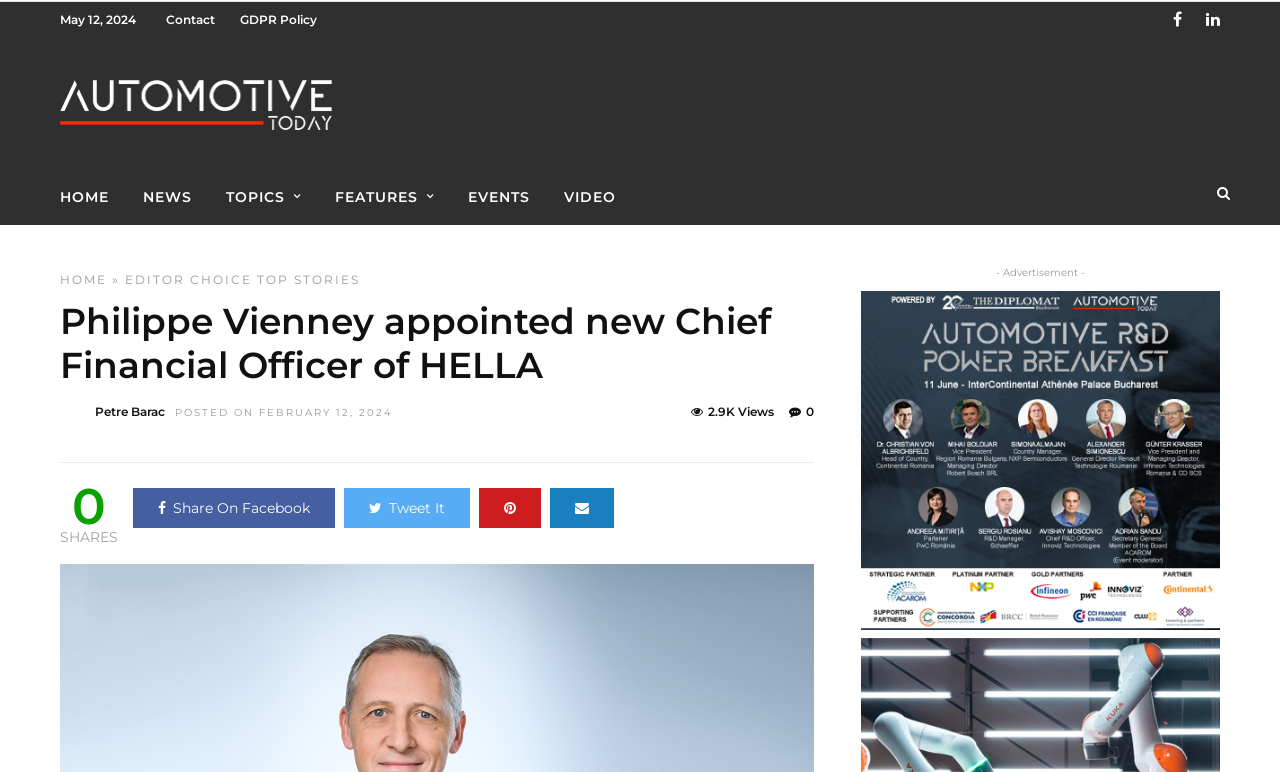Find and indicate the bounding box coordinates of the region you should select to follow the given instruction: "Read the article about Philippe Vienney".

[0.047, 0.389, 0.636, 0.501]